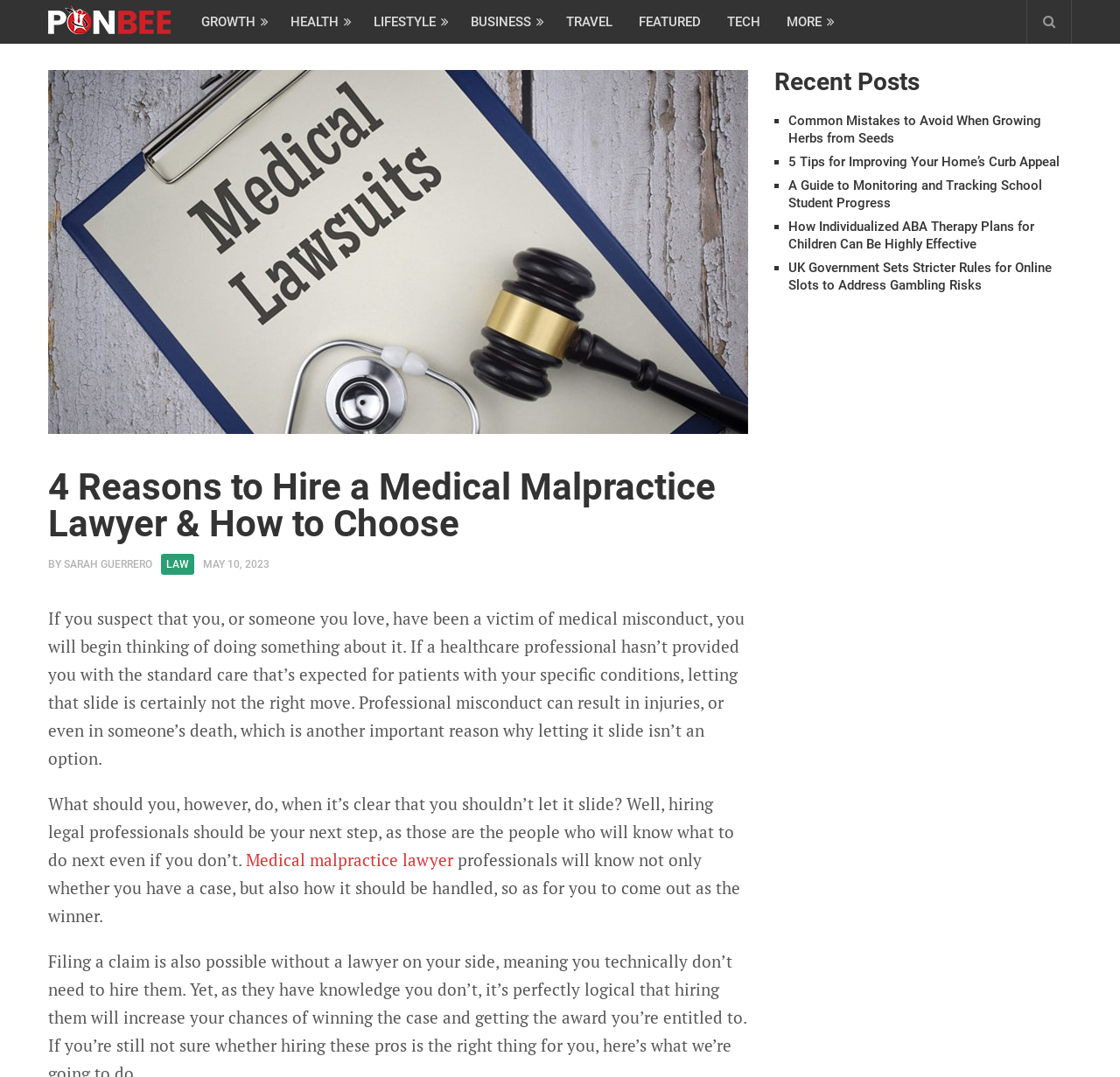Extract the bounding box coordinates of the UI element described: "aria-label="Advertisement" name="aswift_2" title="Advertisement"". Provide the coordinates in the format [left, top, right, bottom] with values ranging from 0 to 1.

[0.691, 0.314, 0.957, 0.541]